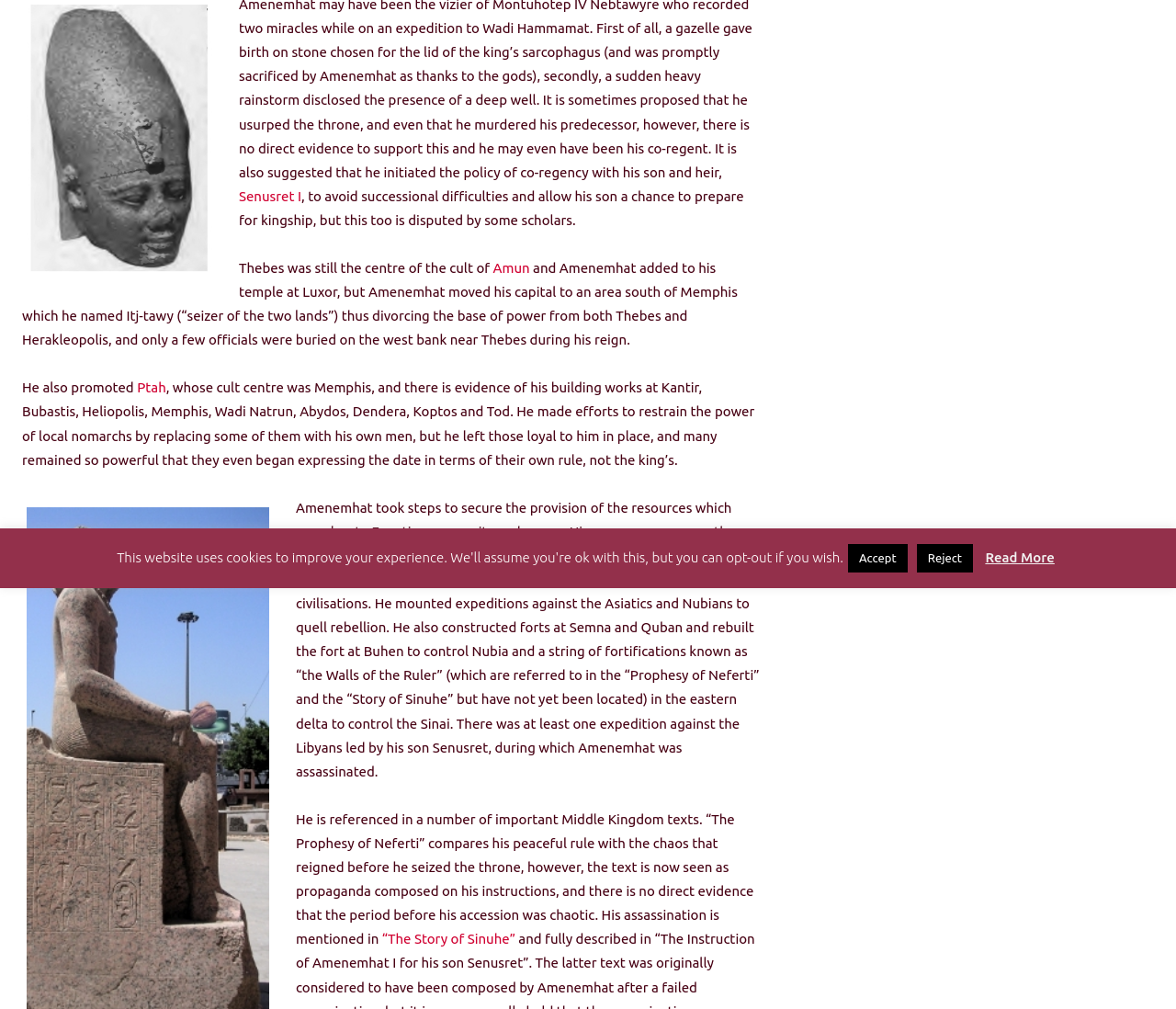Extract the bounding box coordinates for the UI element described as: "Read More".

[0.838, 0.545, 0.897, 0.56]